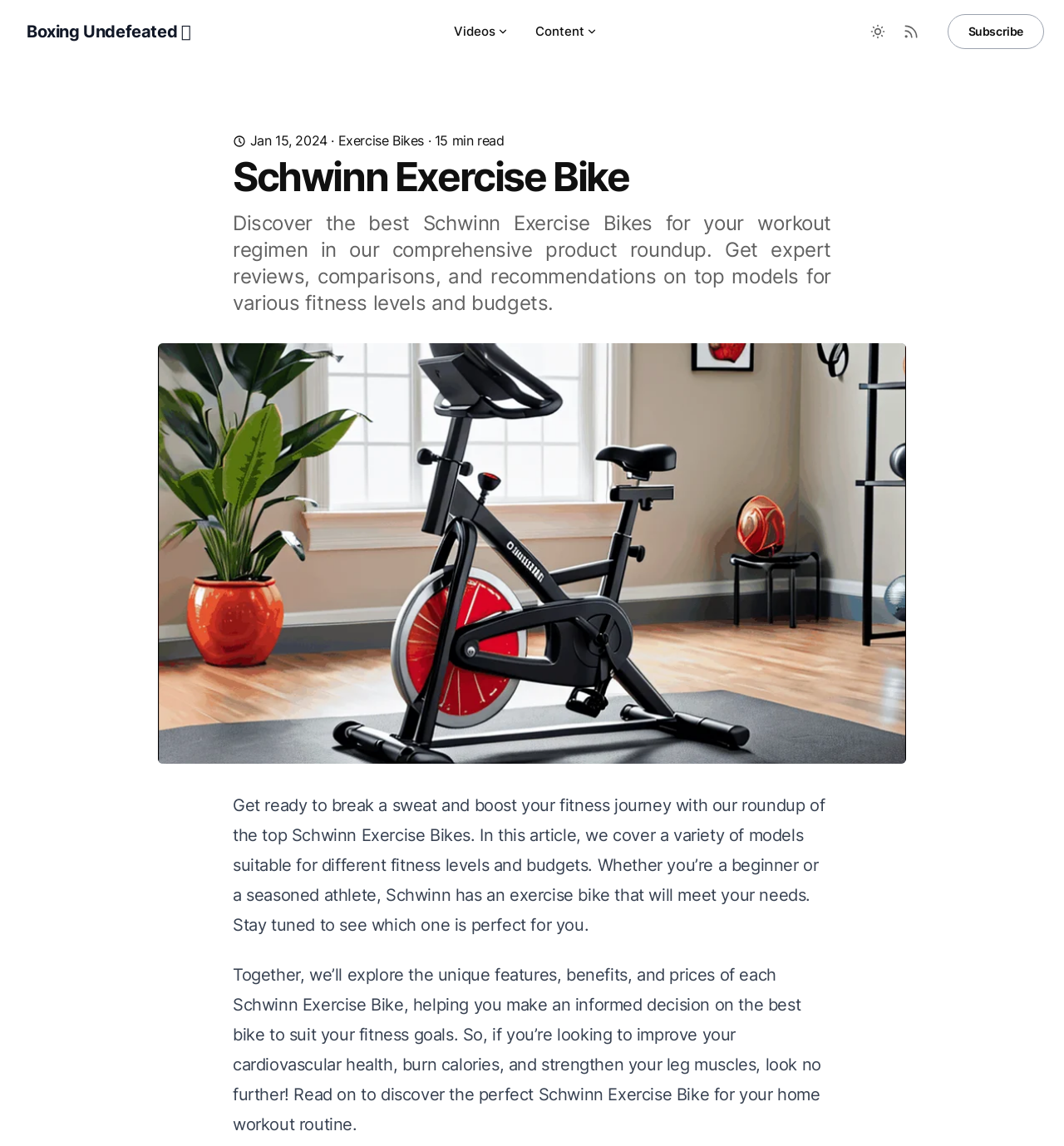Identify and generate the primary title of the webpage.

Schwinn Exercise Bike